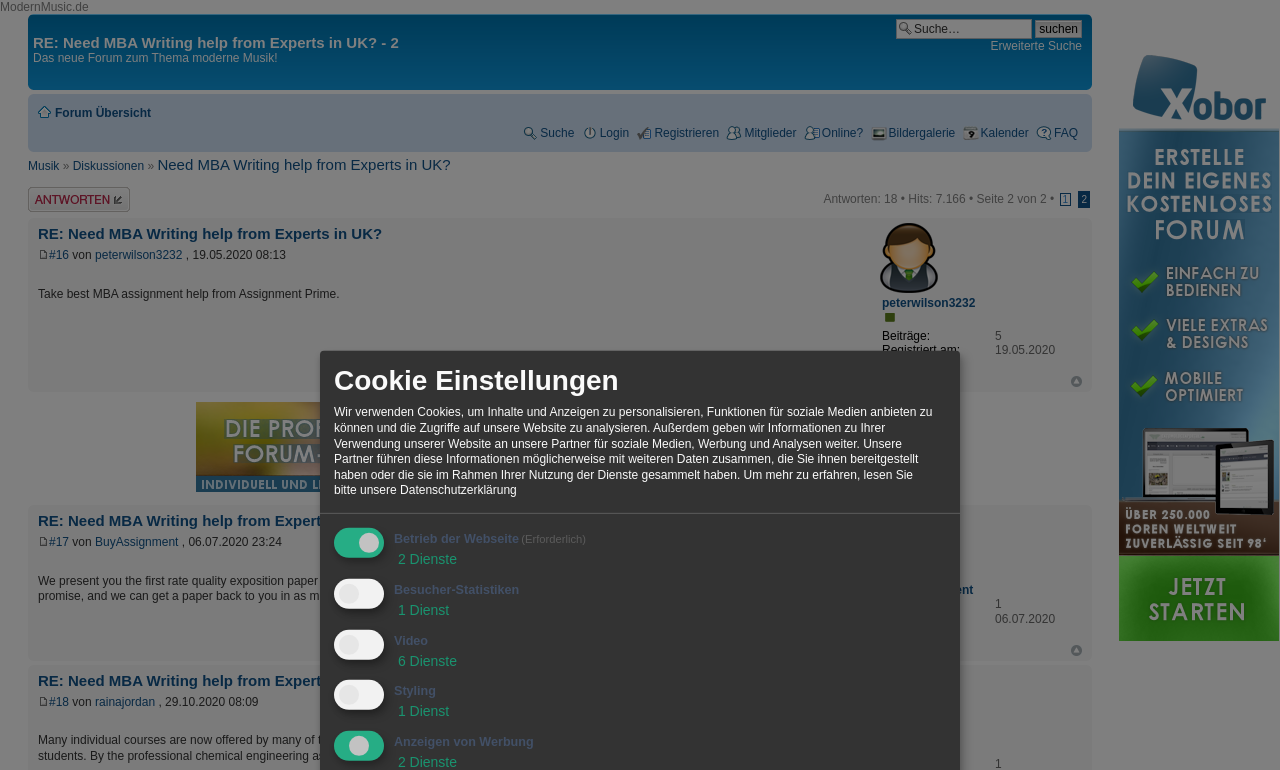Using the webpage screenshot and the element description parent_node: Anzeigen von Werbung aria-describedby="purpose-item-advertising-description", determine the bounding box coordinates. Specify the coordinates in the format (top-left x, top-left y, bottom-right x, bottom-right y) with values ranging from 0 to 1.

[0.261, 0.949, 0.3, 0.988]